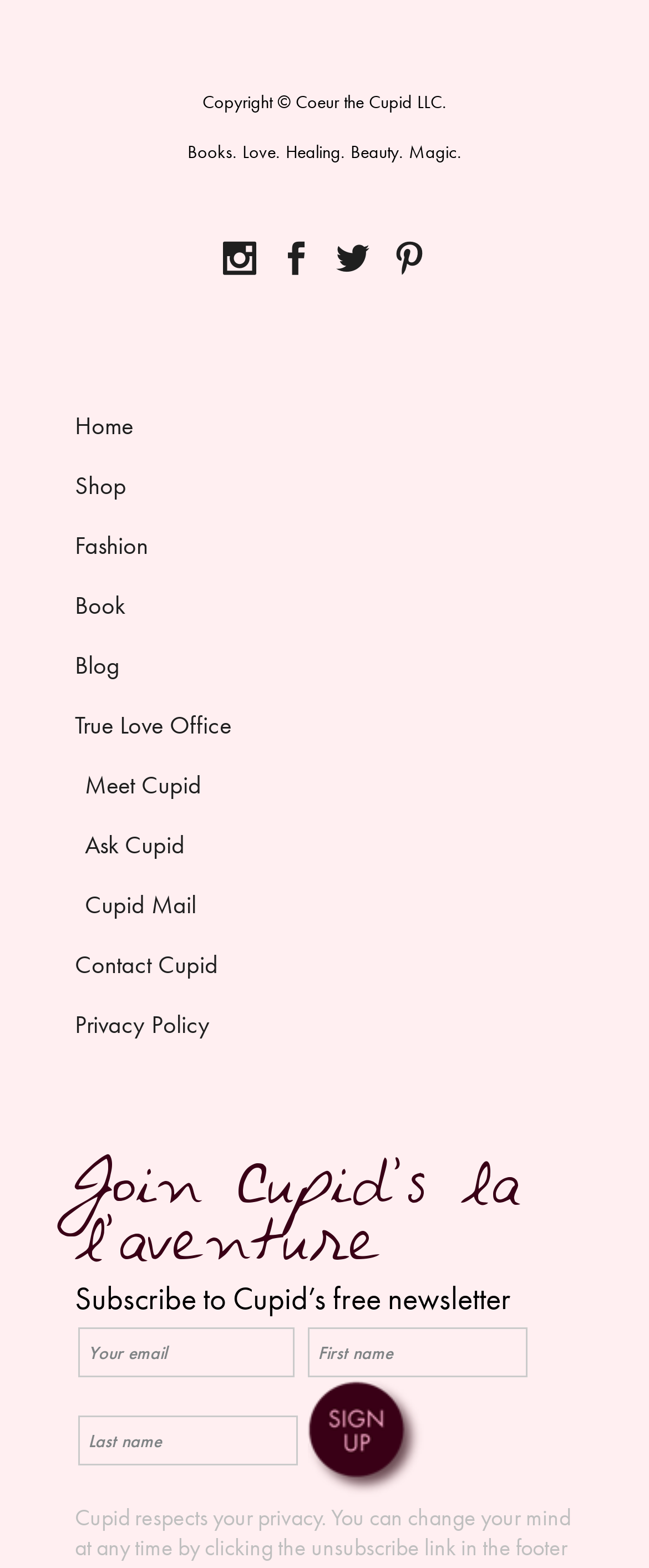How many social media links are there?
From the image, respond with a single word or phrase.

4